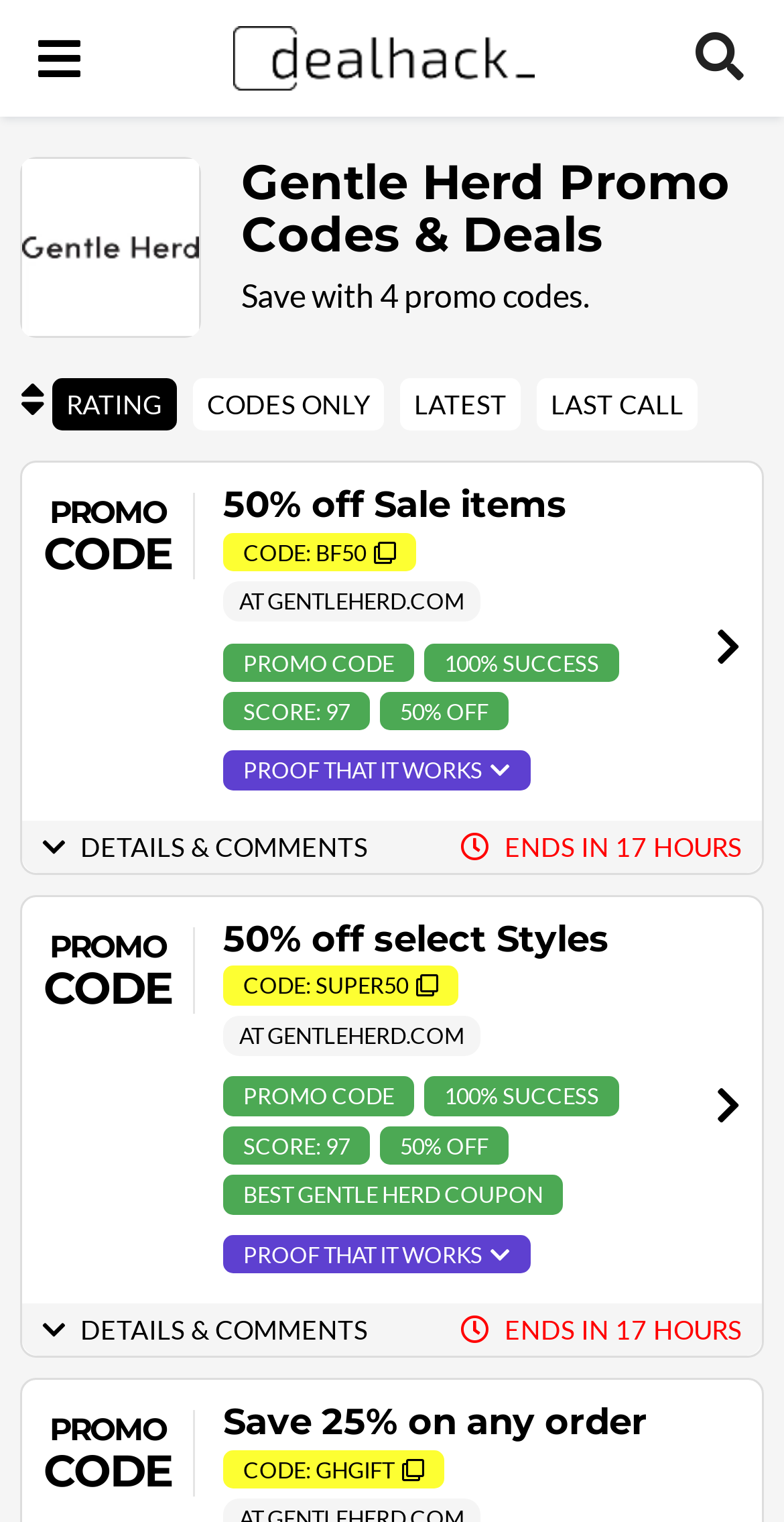What is the expiration time of the promo code 'SUPER50'?
From the details in the image, provide a complete and detailed answer to the question.

The answer can be found in the text 'ENDS IN 17 HOURS' which is located below the heading '50% off select Styles CODE: SUPER50'.